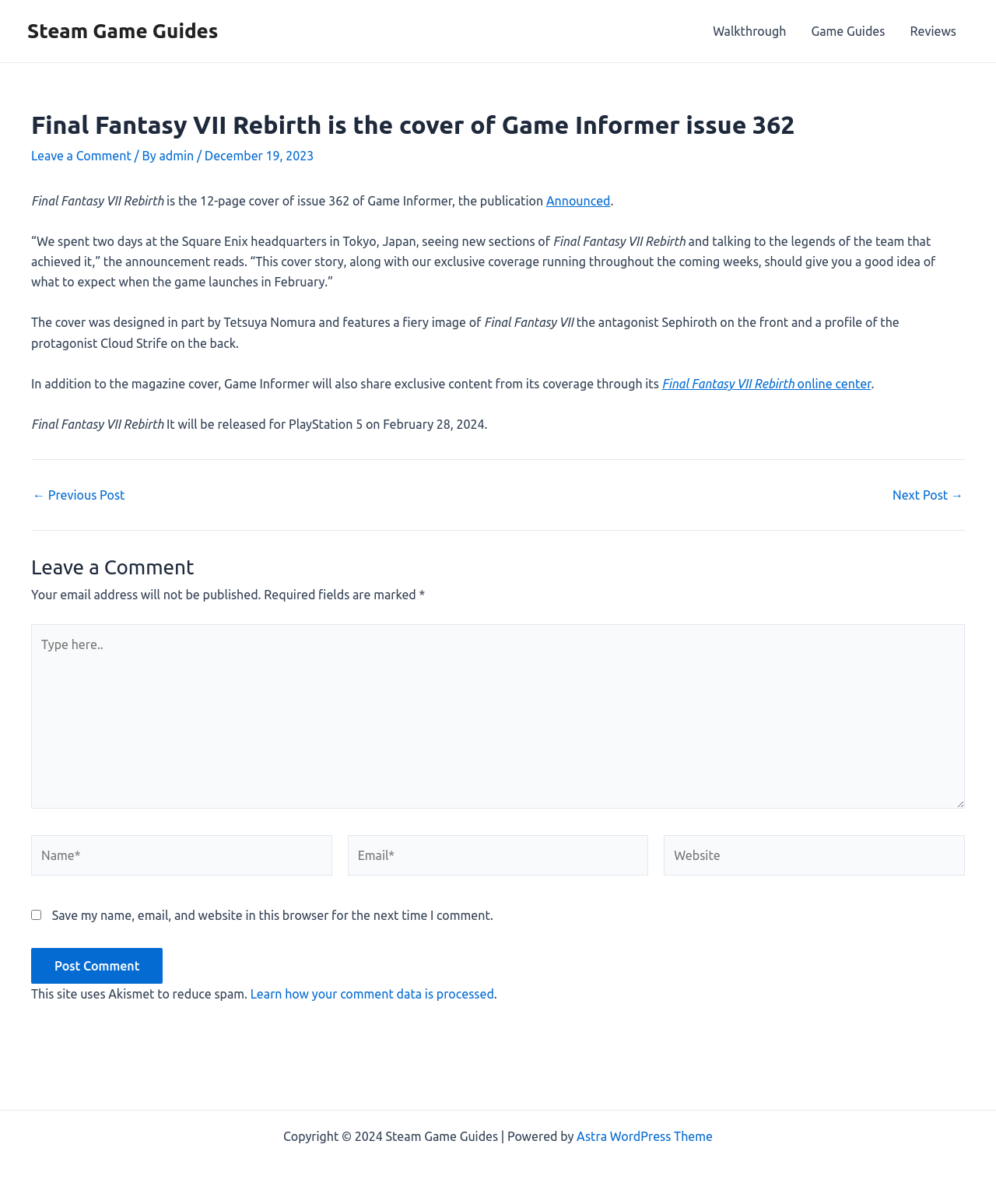Point out the bounding box coordinates of the section to click in order to follow this instruction: "Click the 'Skip to content' link".

None